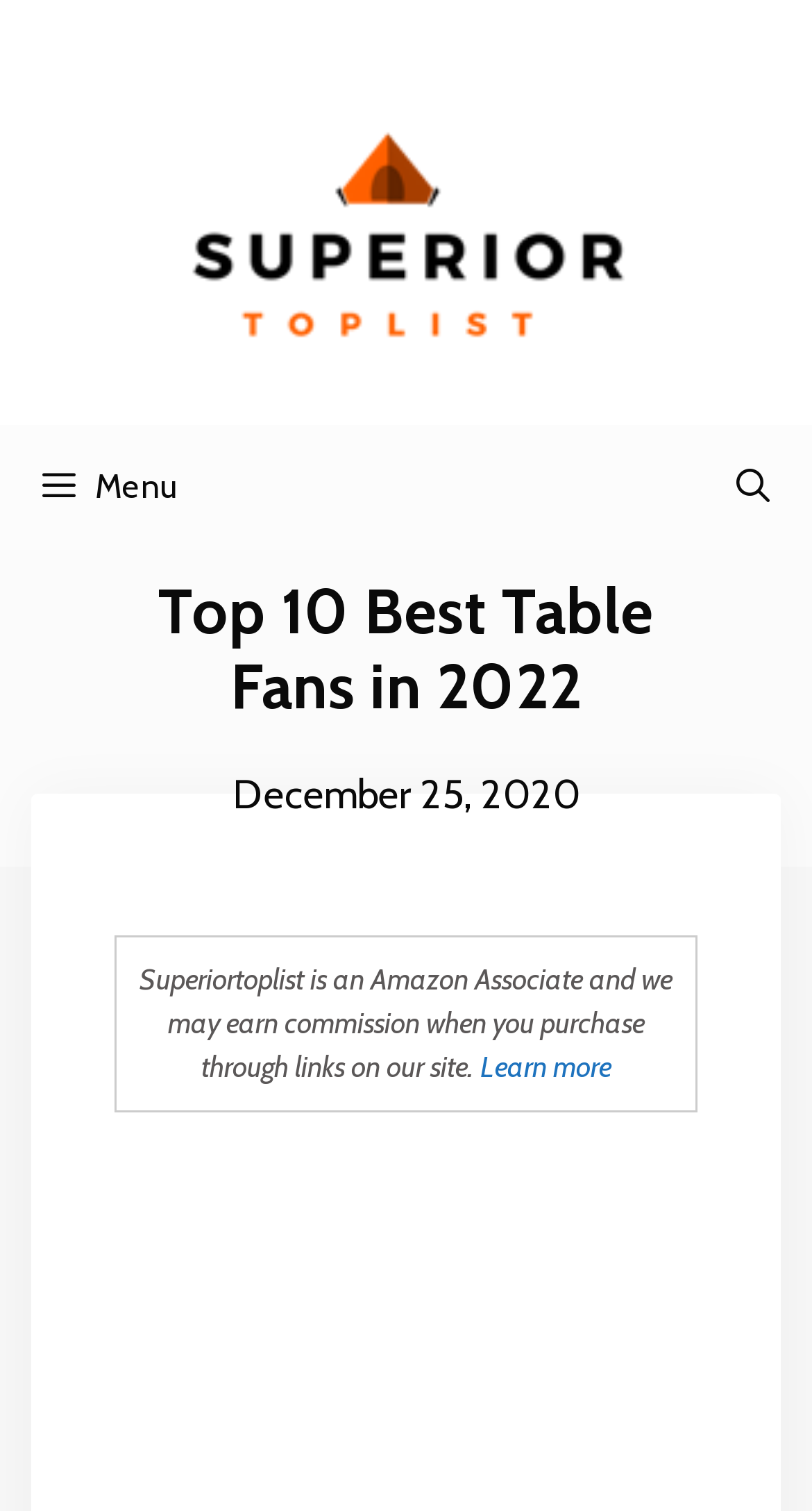Extract the primary heading text from the webpage.

Top 10 Best Table Fans in 2022